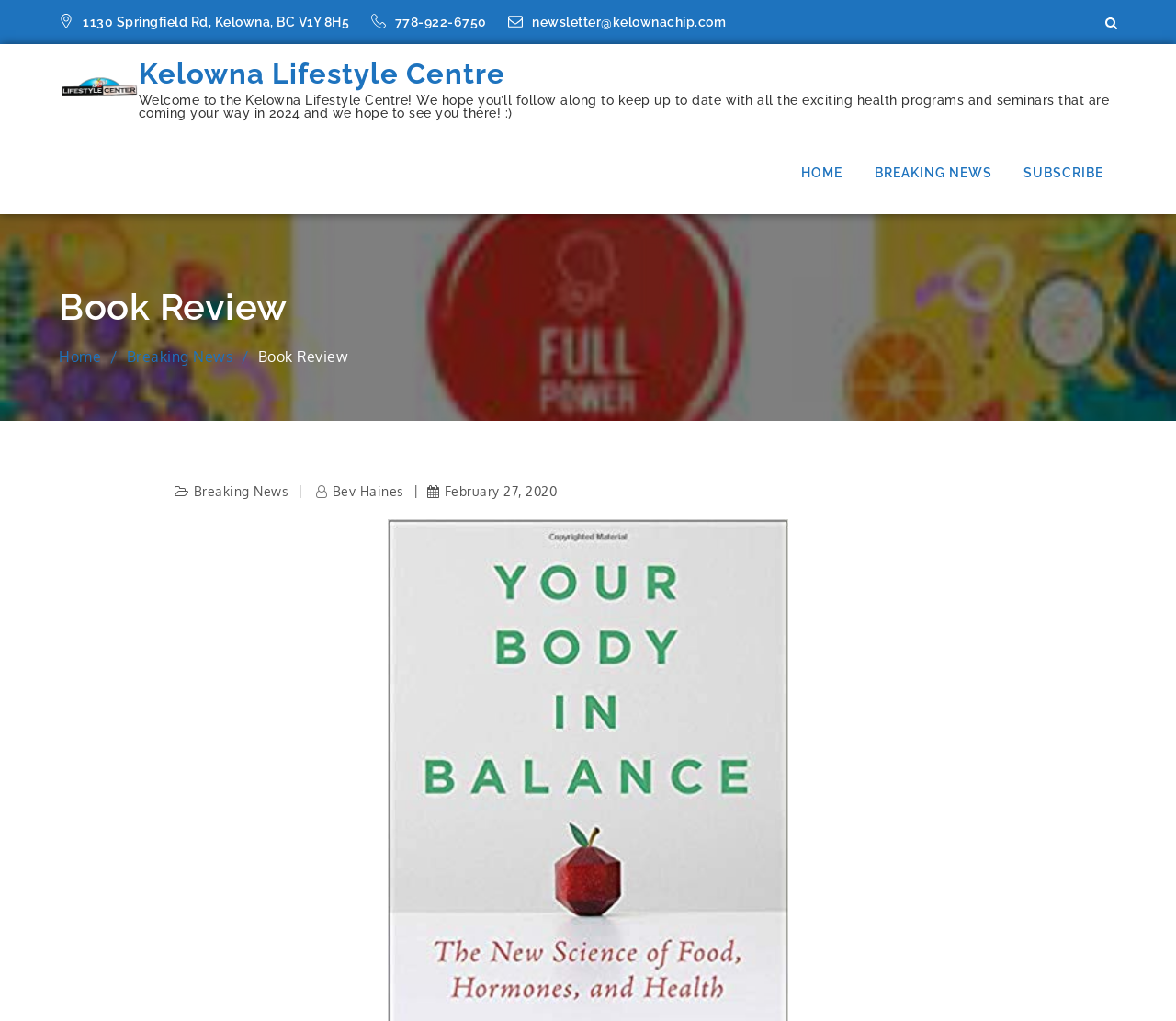What is the purpose of the webpage?
Provide a thorough and detailed answer to the question.

I found the purpose of the webpage by looking at the heading element with the bounding box coordinates [0.05, 0.276, 0.296, 0.323] which contains the text 'Book Review'.